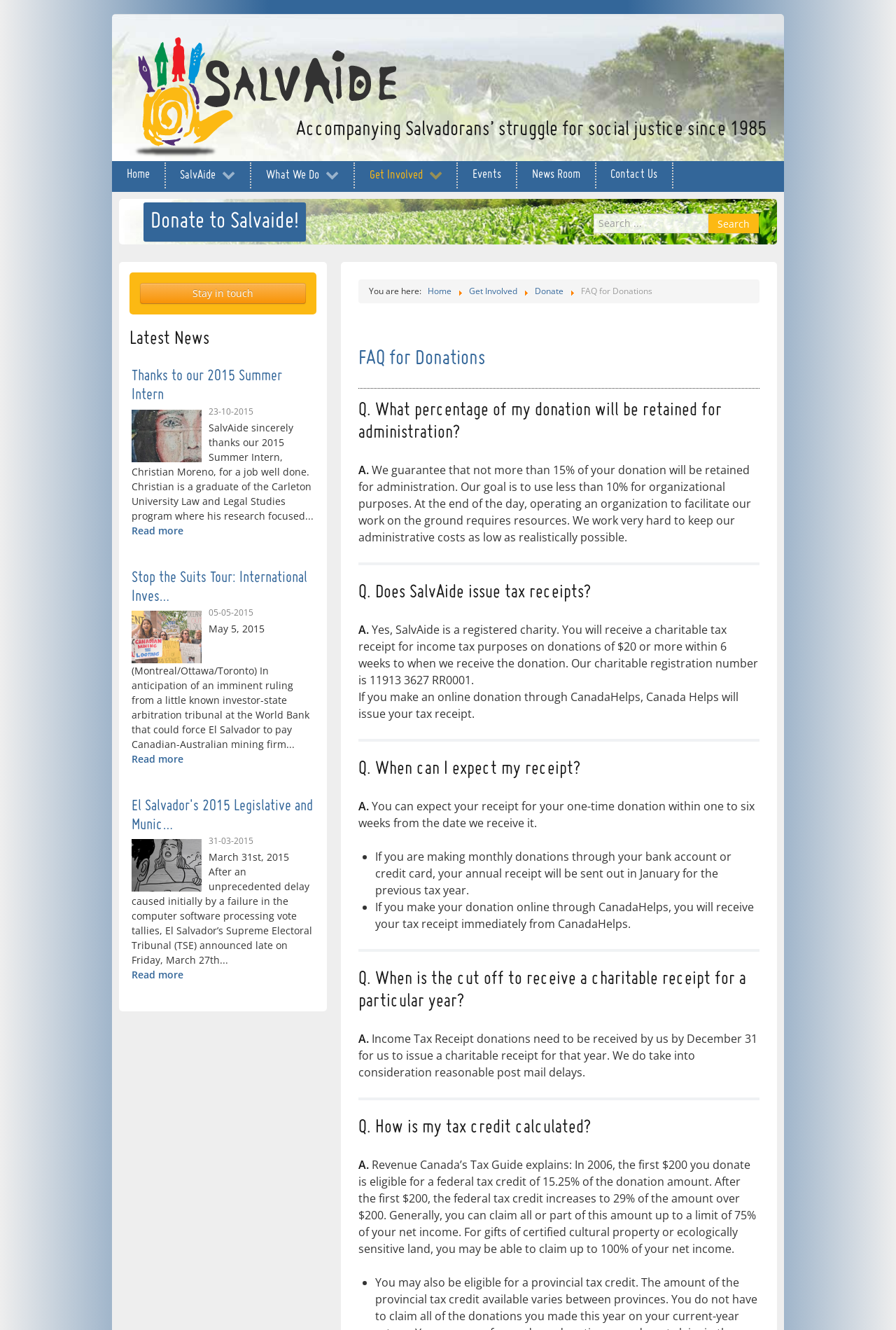Find the bounding box coordinates for the area you need to click to carry out the instruction: "Read more about Thanks to our 2015 Summer Intern". The coordinates should be four float numbers between 0 and 1, indicated as [left, top, right, bottom].

[0.147, 0.393, 0.351, 0.404]